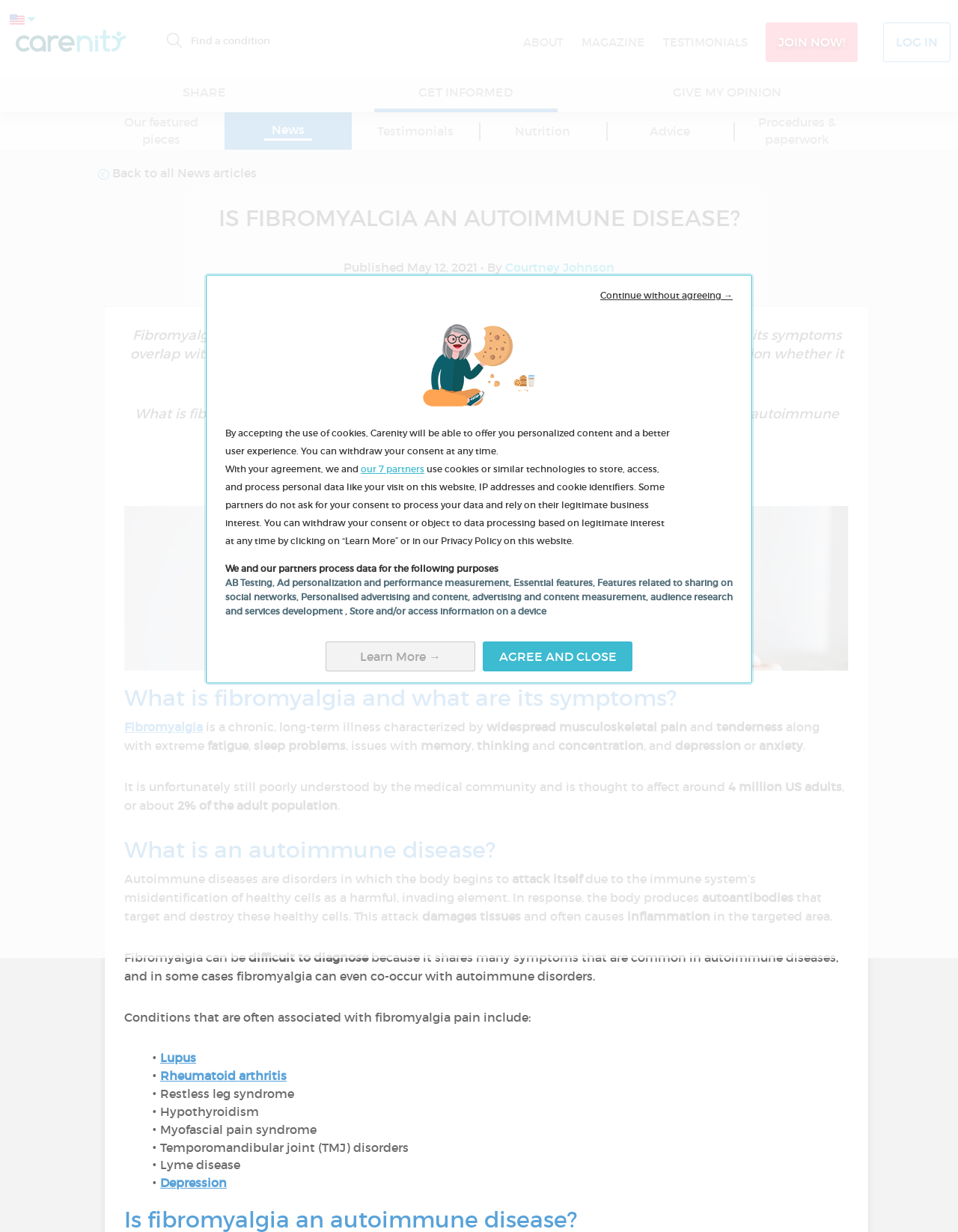Identify the bounding box for the described UI element: "Nutrition".

[0.5, 0.091, 0.633, 0.122]